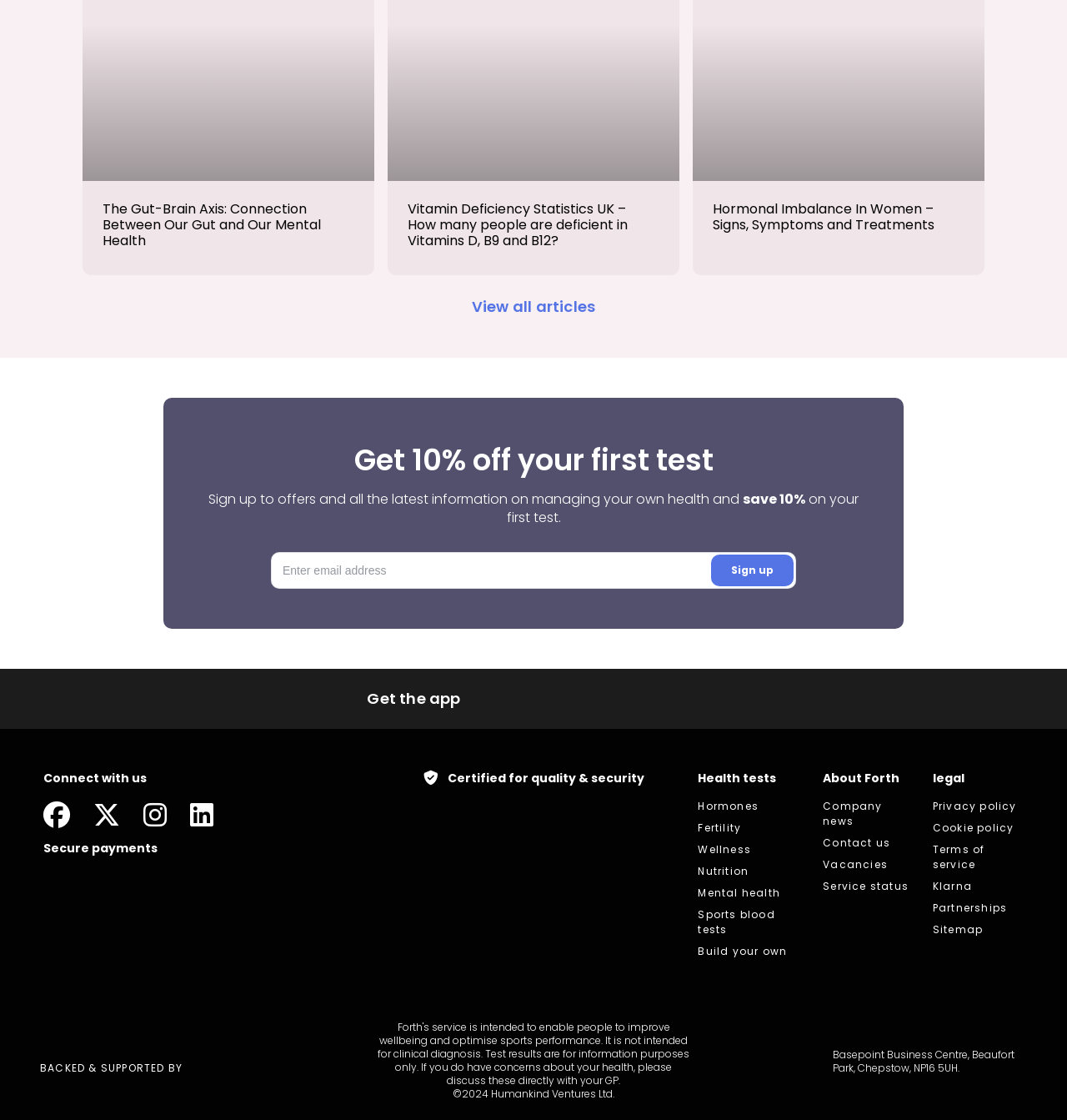How many social media platforms are linked? Using the information from the screenshot, answer with a single word or phrase.

4